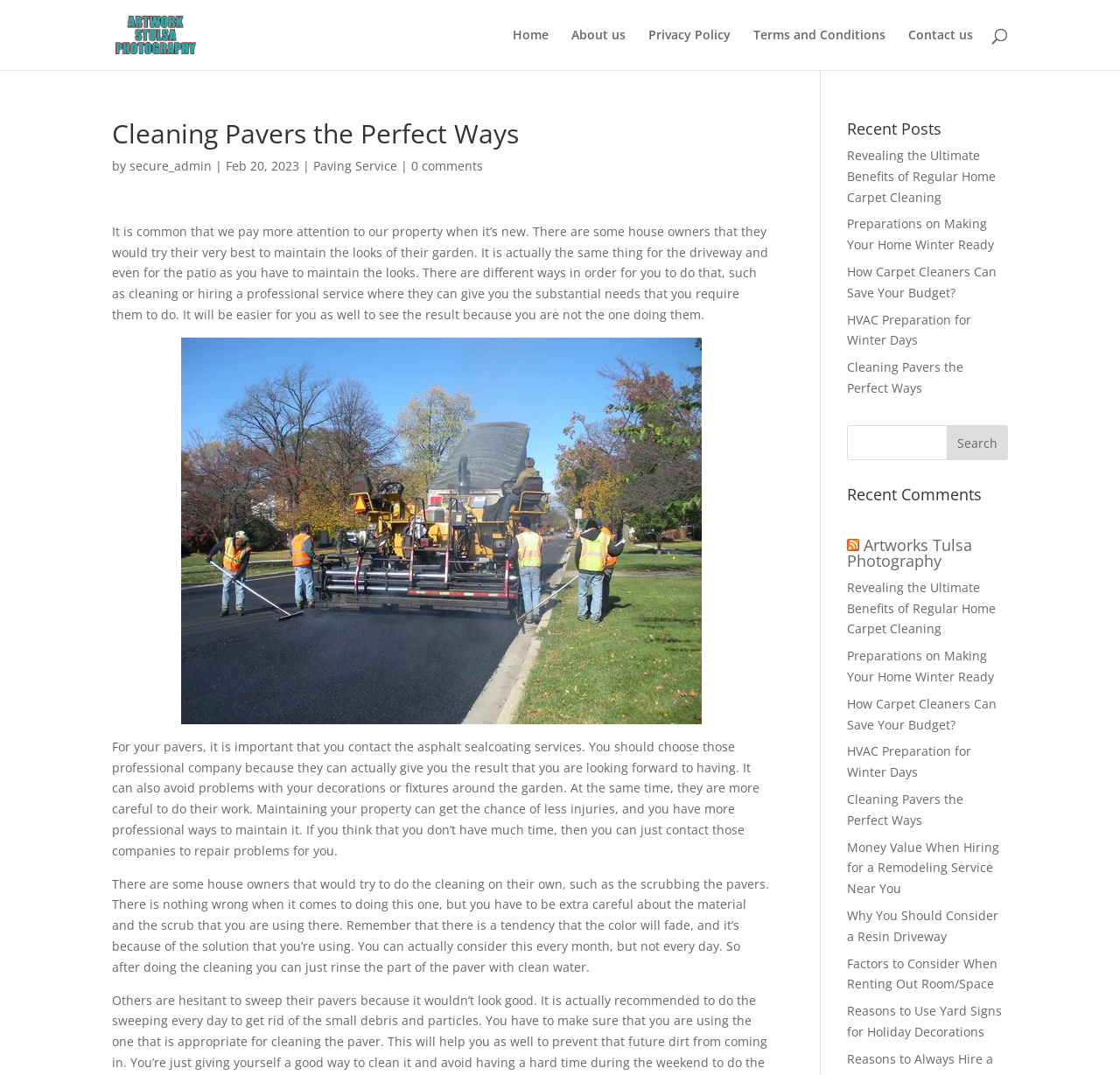Please study the image and answer the question comprehensively:
What is the purpose of the search bar?

I determined the answer by looking at the search bar located at the top-right corner of the webpage. The presence of a search bar and a button labeled 'Search' suggests that it is intended for users to search the website for specific content.